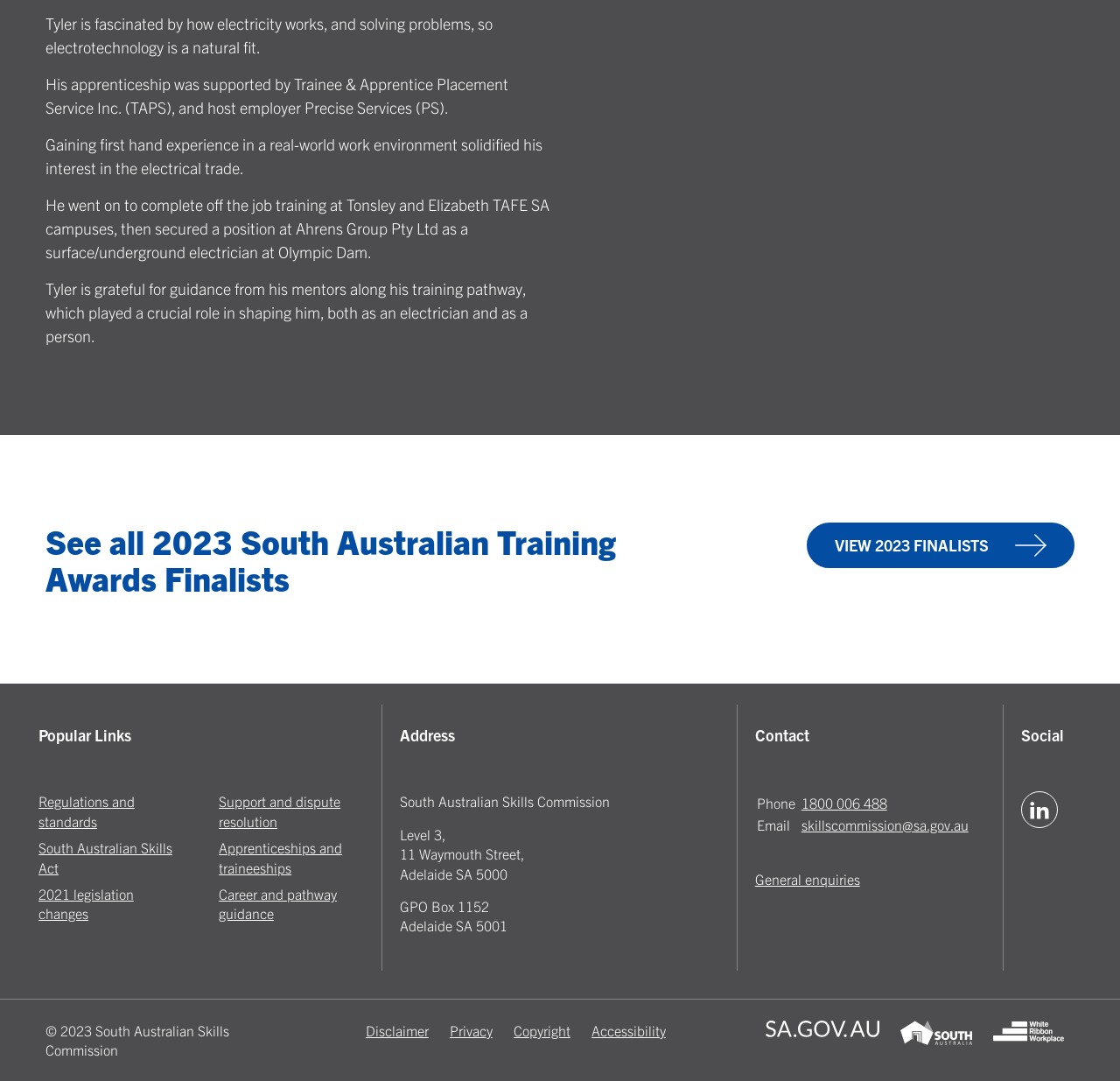Identify the bounding box coordinates of the region I need to click to complete this instruction: "Contact via phone".

[0.715, 0.734, 0.792, 0.751]